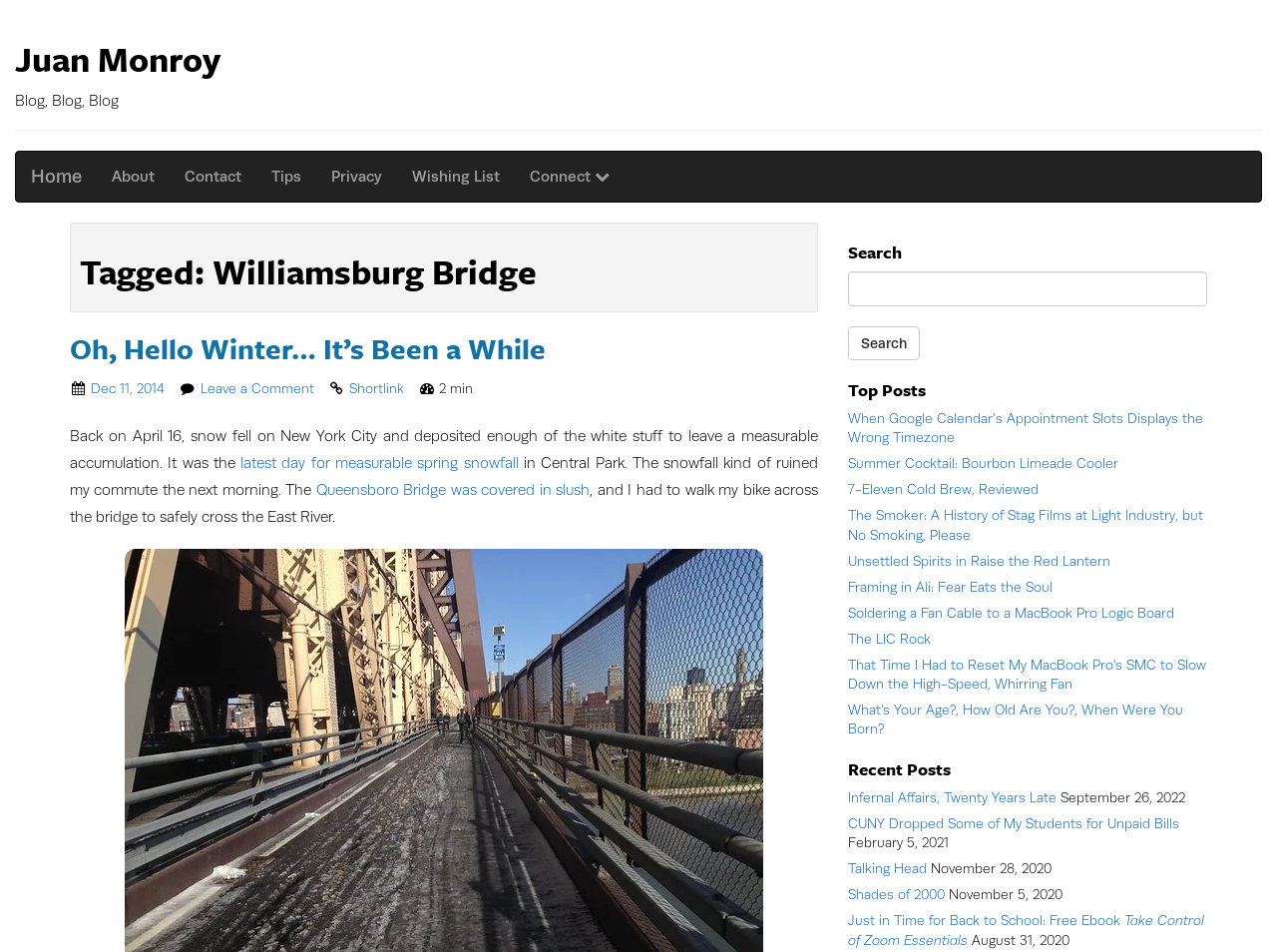Please determine the bounding box coordinates of the area that needs to be clicked to complete this task: 'View the 'Top Posts''. The coordinates must be four float numbers between 0 and 1, formatted as [left, top, right, bottom].

[0.664, 0.399, 0.945, 0.419]